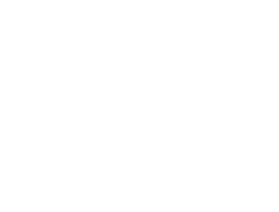Using the image as a reference, answer the following question in as much detail as possible:
What is the significance of this image in the context of Germany's economy?

The caption explains that the image correlates with the ongoing advancements in Germany's digital and manufacturing sectors, which are characterized by a strong ecosystem of developers, manufacturers, and automation suppliers, thereby aiding in setting Germany apart in the realm of industrial digitalization.